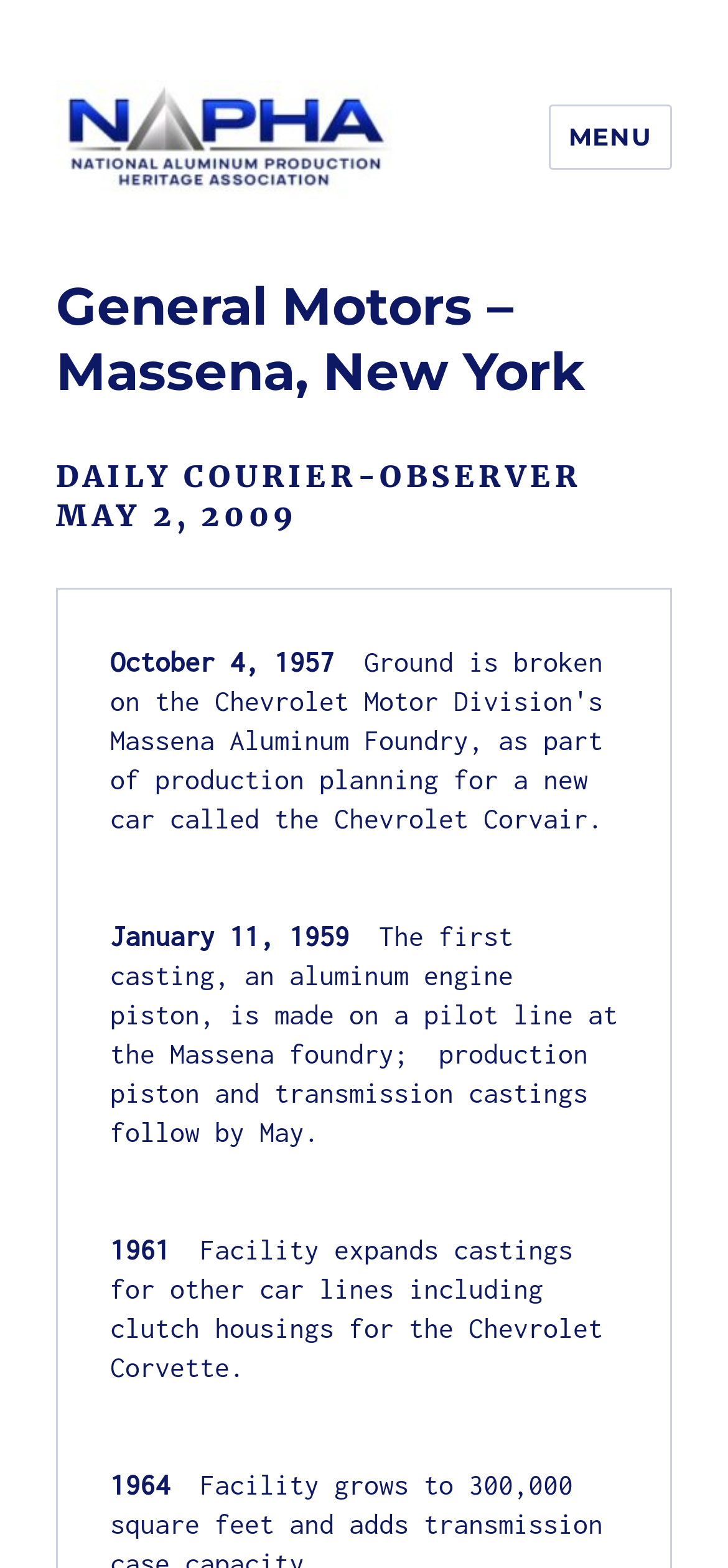Create a detailed description of the webpage's content and layout.

The webpage is about the history of General Motors in Massena, New York, and its connection to the National Aluminum Production Heritage Association. At the top left of the page, there is a link and an image, both with the same name as the association. Below this, there is a menu button labeled "MENU" that controls the site navigation and social navigation.

The main content of the page is divided into sections, each with a heading and descriptive text. The first heading reads "General Motors – Massena, New York", followed by a subheading "DAILY COURIER-OBSERVER MAY 2, 2009". Below this, there are several paragraphs of text that describe key events in the history of General Motors in Massena, including the production of aluminum engine pistons and transmission castings in 1957, the expansion of castings for other car lines in 1961, and further developments in 1964. The text is arranged in a vertical column, with each paragraph separated by a small gap.